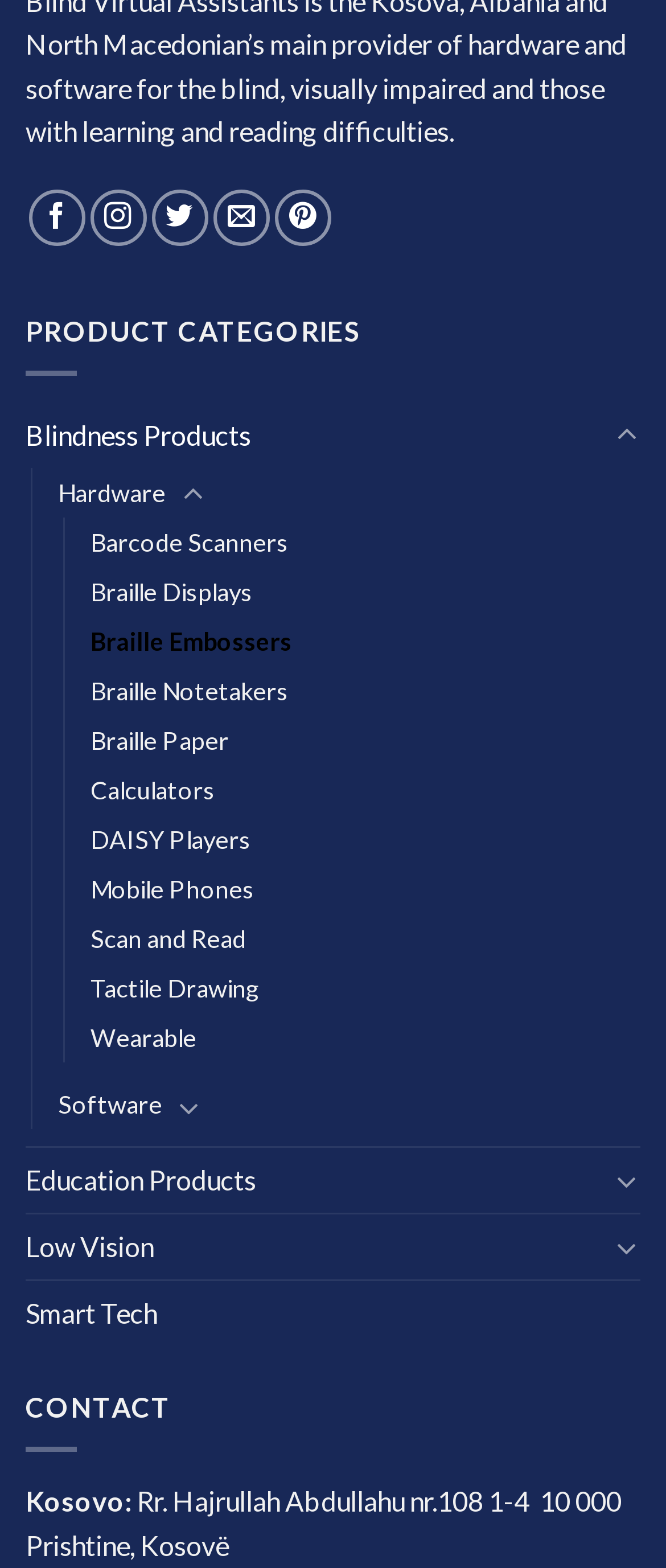What is the category of 'Barcode Scanners'?
Based on the image, respond with a single word or phrase.

Hardware